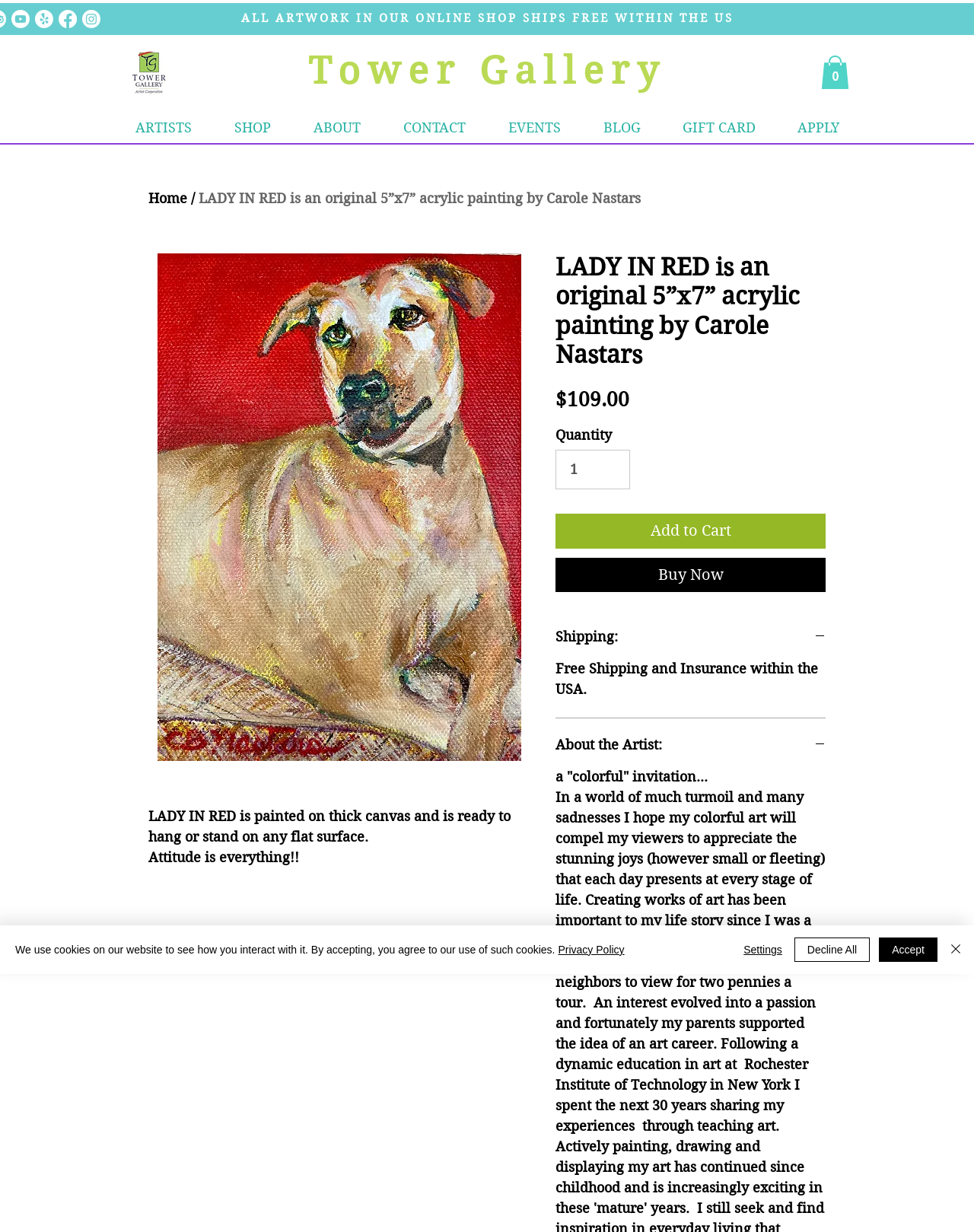What is the name of the painting?
Provide a comprehensive and detailed answer to the question.

I found the answer by looking at the heading element that says 'LADY IN RED is an original 5”x7” acrylic painting by Carole Nastars'.